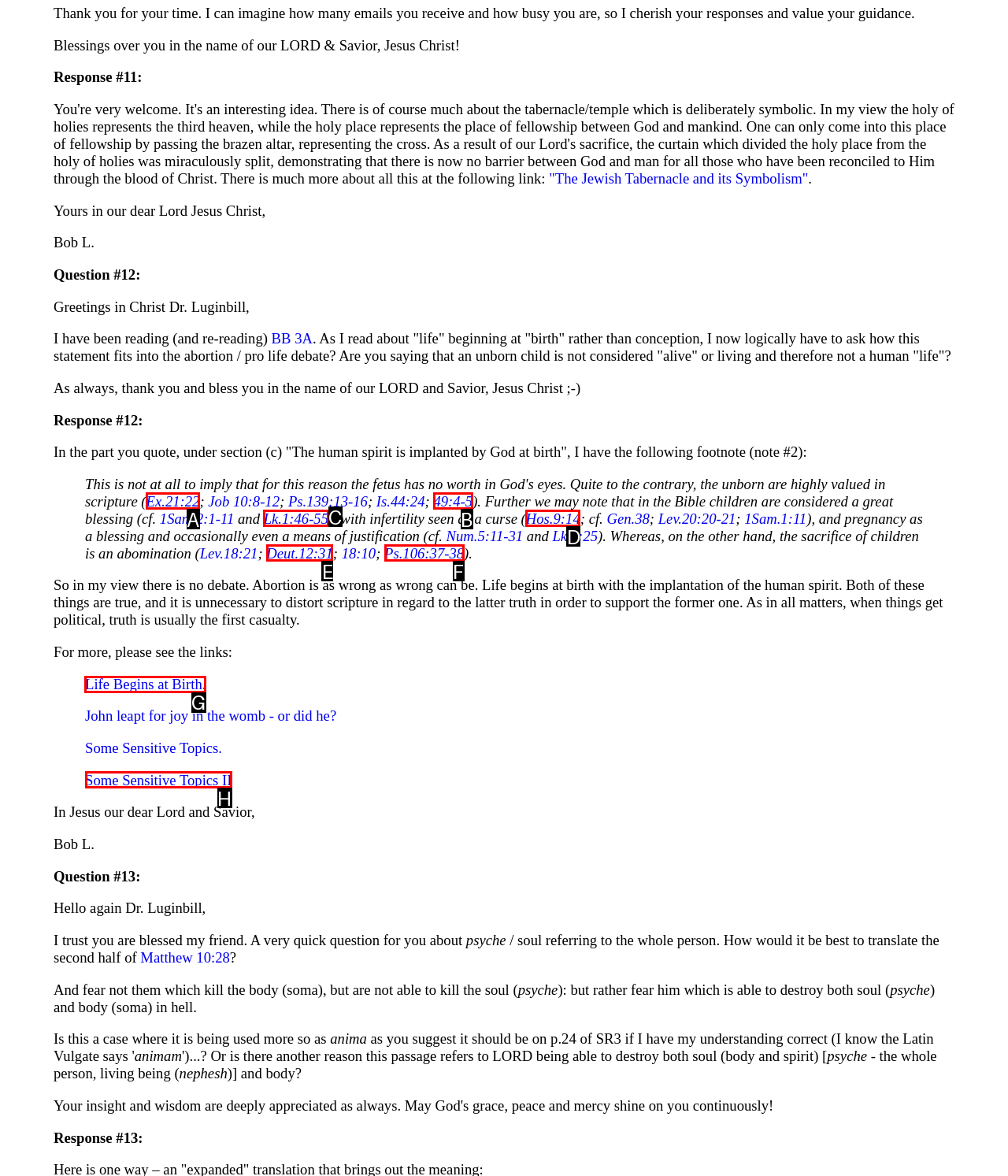Determine the letter of the UI element that you need to click to perform the task: Click on the link 'Life Begins at Birth.'.
Provide your answer with the appropriate option's letter.

G